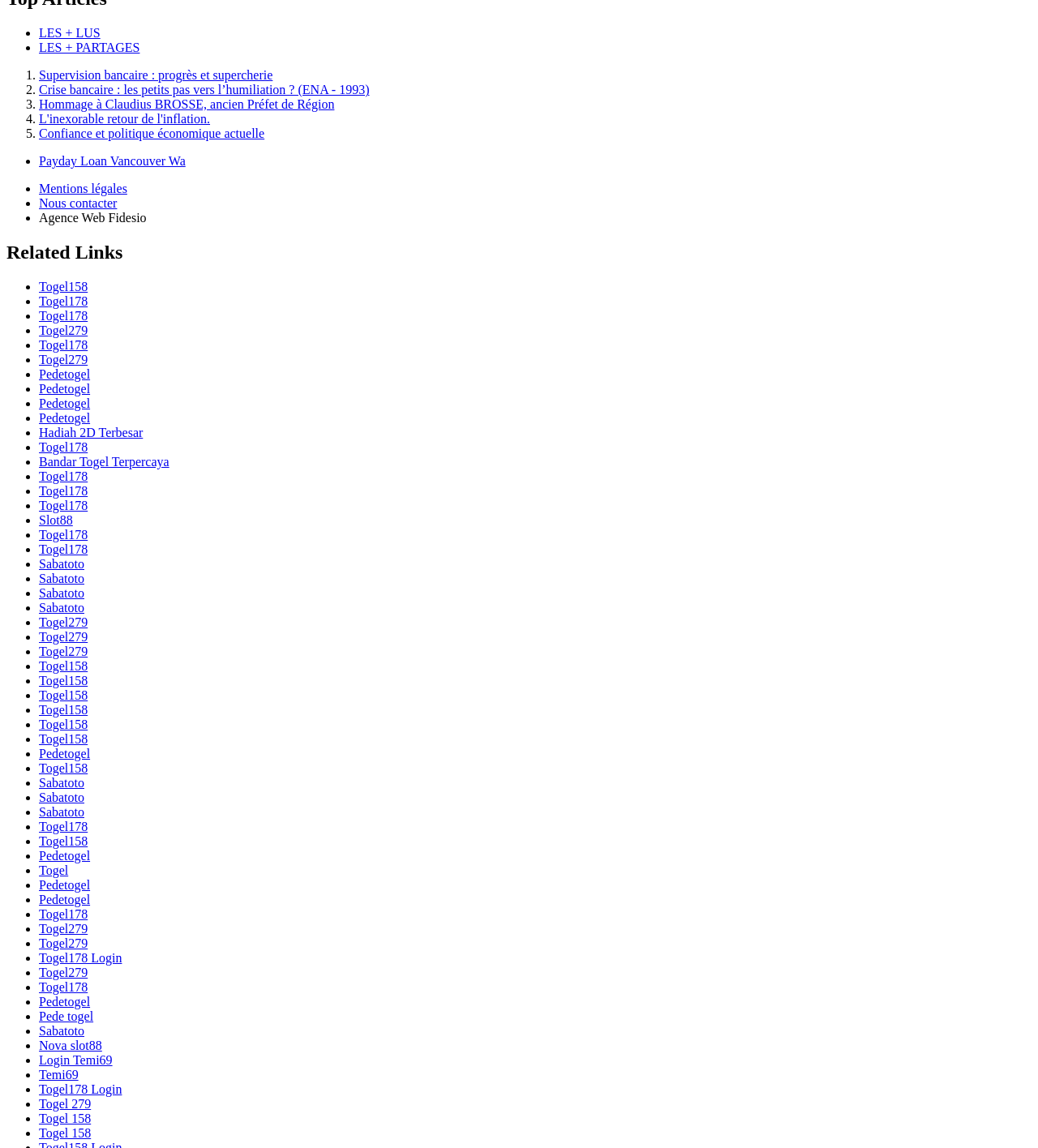Find and indicate the bounding box coordinates of the region you should select to follow the given instruction: "Click on LES + LUS".

[0.038, 0.023, 0.097, 0.035]